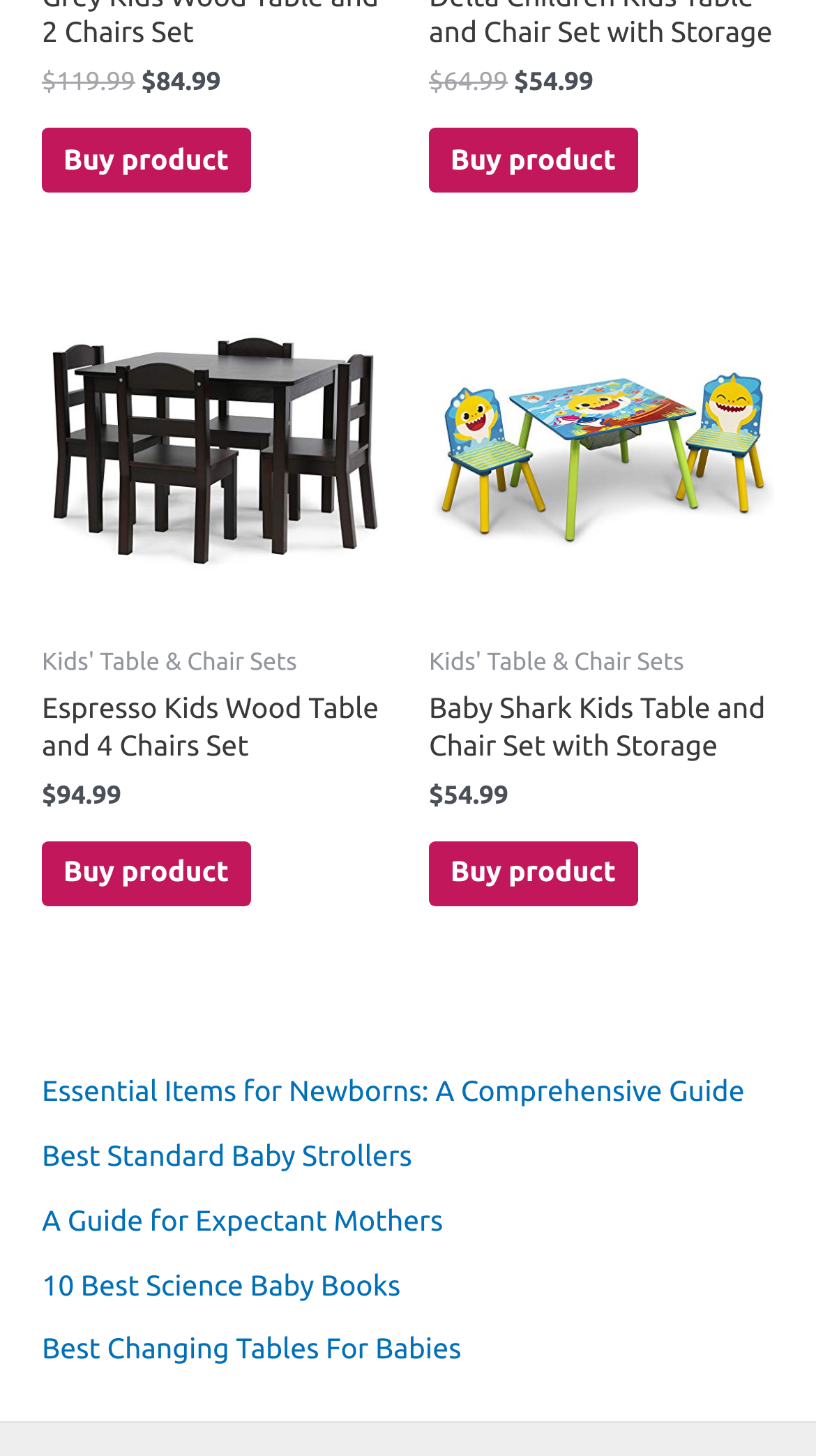How many chairs are included in the Baby Shark Kids Table and Chair Set with Storage?
Use the image to give a comprehensive and detailed response to the question.

I found the information about the number of chairs included in the Baby Shark Kids Table and Chair Set with Storage by looking at the link element with the text 'Baby Shark Kids Table and Chair Set with Storage (2 Chairs Included) - Ideal for Arts & Crafts, Snack Time, Homeschooling, Homework & More by Delta Children' which is located in the middle of the webpage.